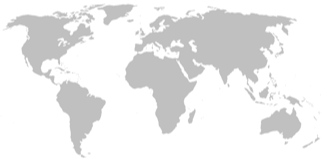What is the purpose of the world map in this context?
Please provide a single word or phrase as the answer based on the screenshot.

To showcase military clothing and textile offerings